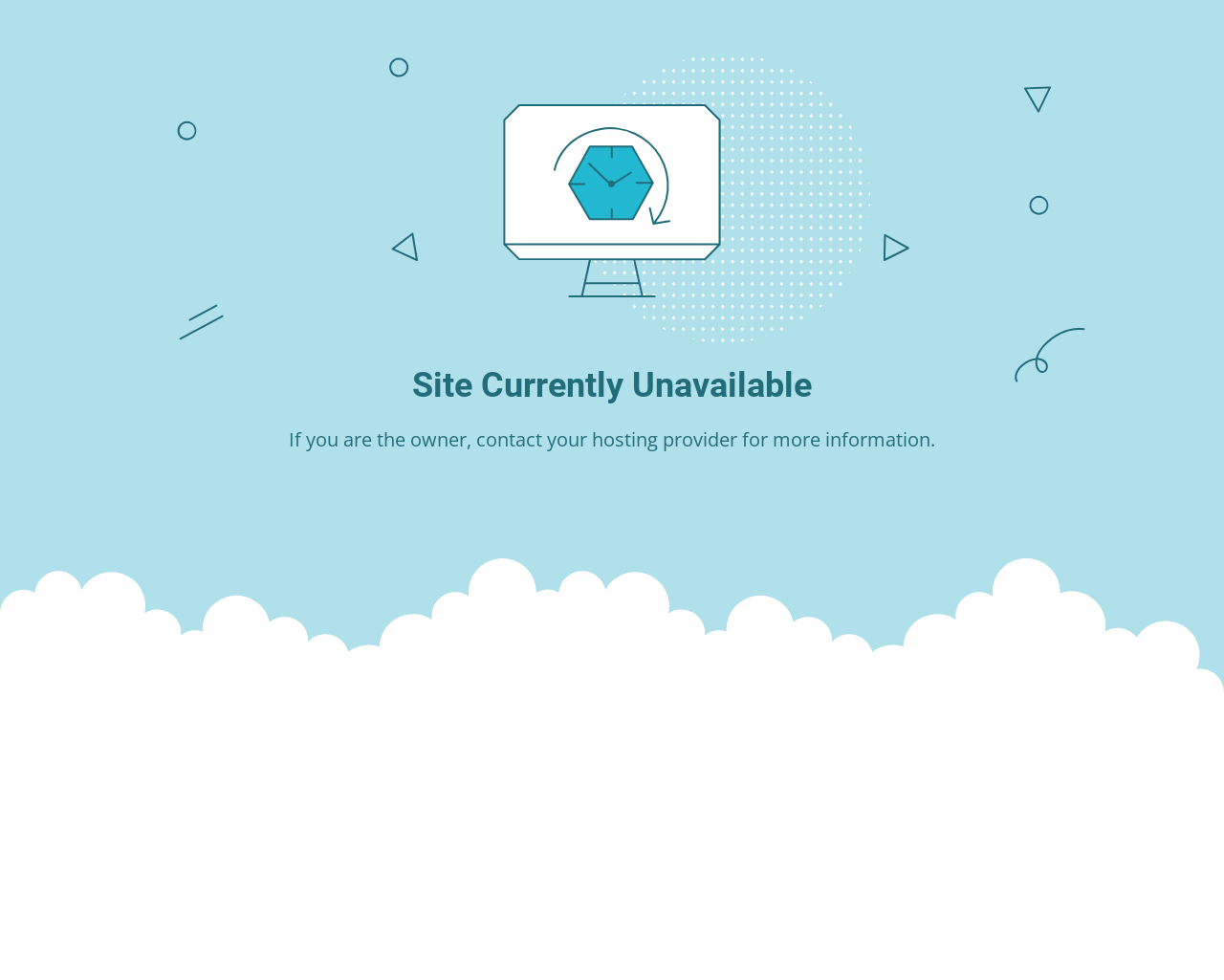Identify and provide the text of the main header on the webpage.

Site Currently Unavailable